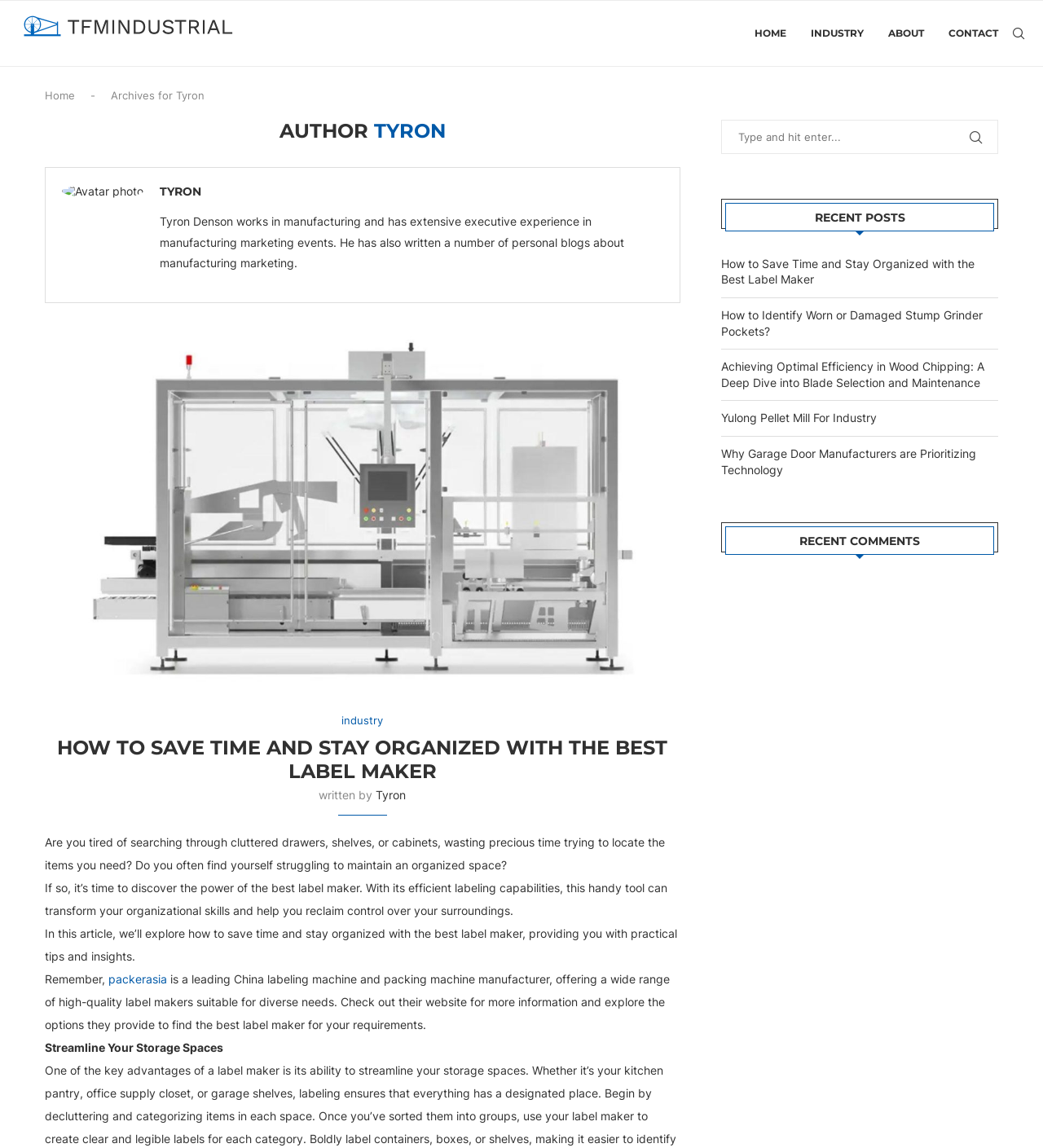Using the provided description: "Tyron", find the bounding box coordinates of the corresponding UI element. The output should be four float numbers between 0 and 1, in the format [left, top, right, bottom].

[0.361, 0.686, 0.389, 0.699]